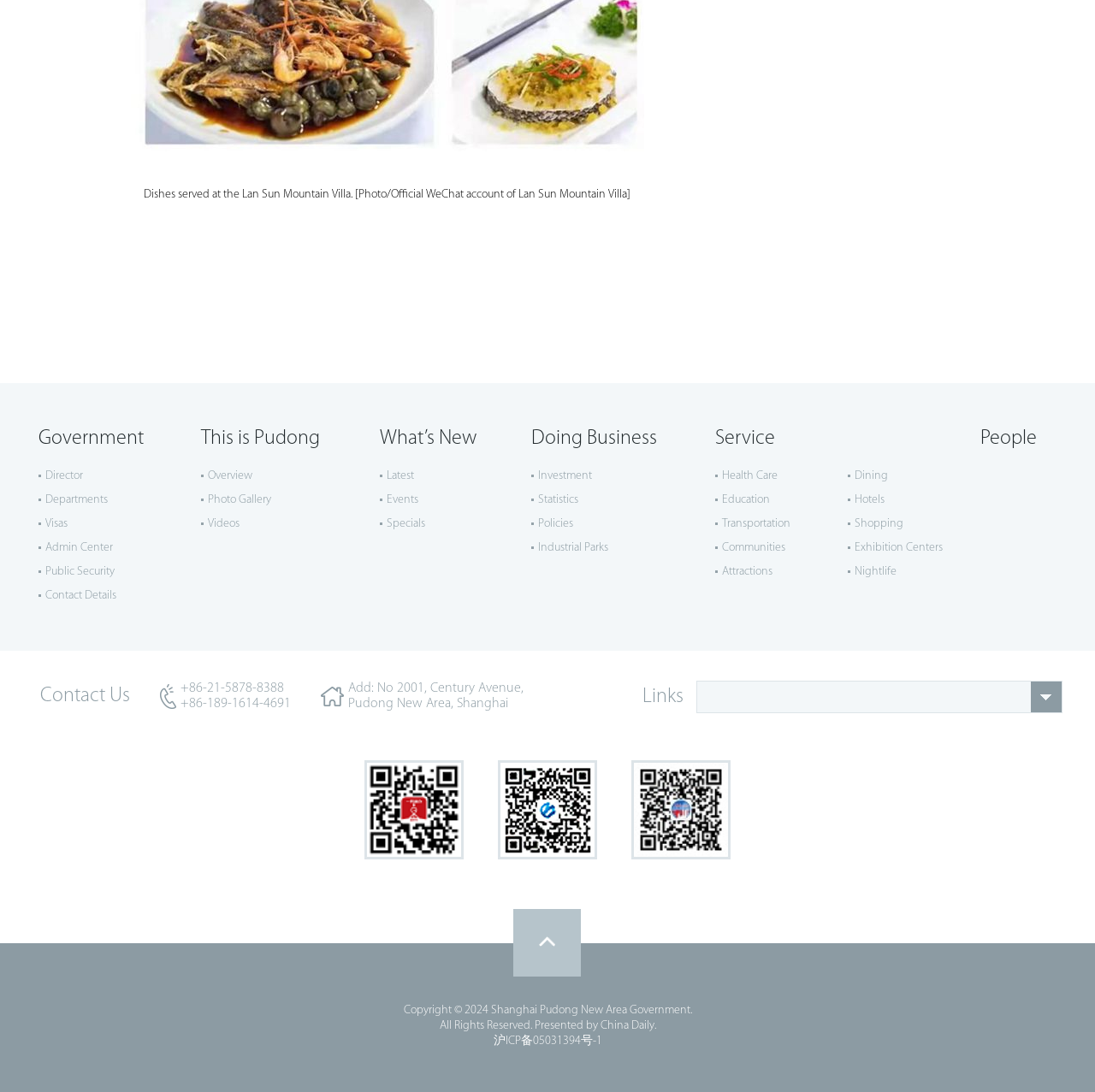What is the phone number for contact?
Could you give a comprehensive explanation in response to this question?

The phone number for contact can be found in the StaticText element, which reads '+86-21-5878-8388', located below the 'Contact Us' heading.